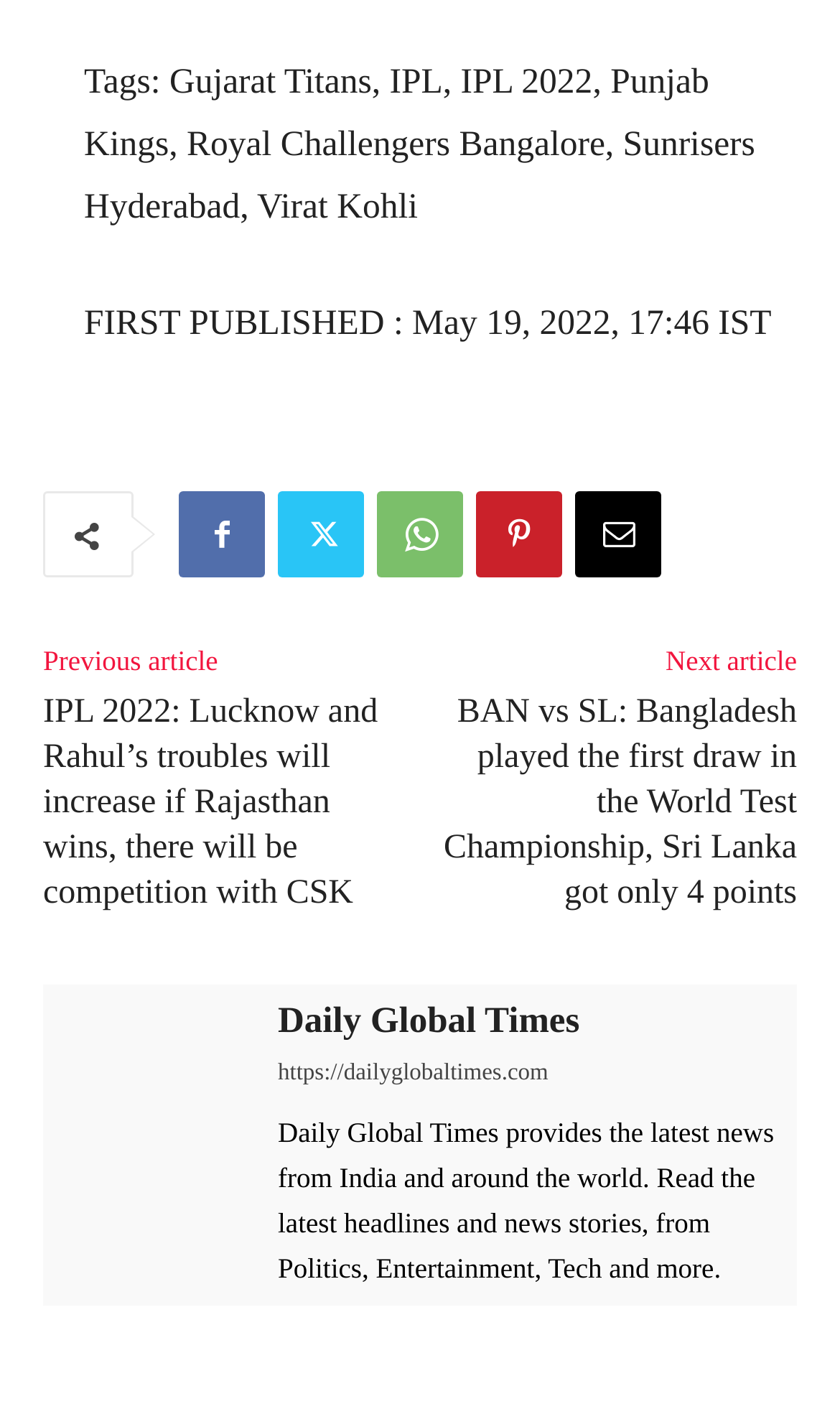What is the date of the first published article?
Using the image as a reference, deliver a detailed and thorough answer to the question.

The webpage mentions 'FIRST PUBLISHED : May 19, 2022, 17:46 IST' which indicates the date of the first published article.